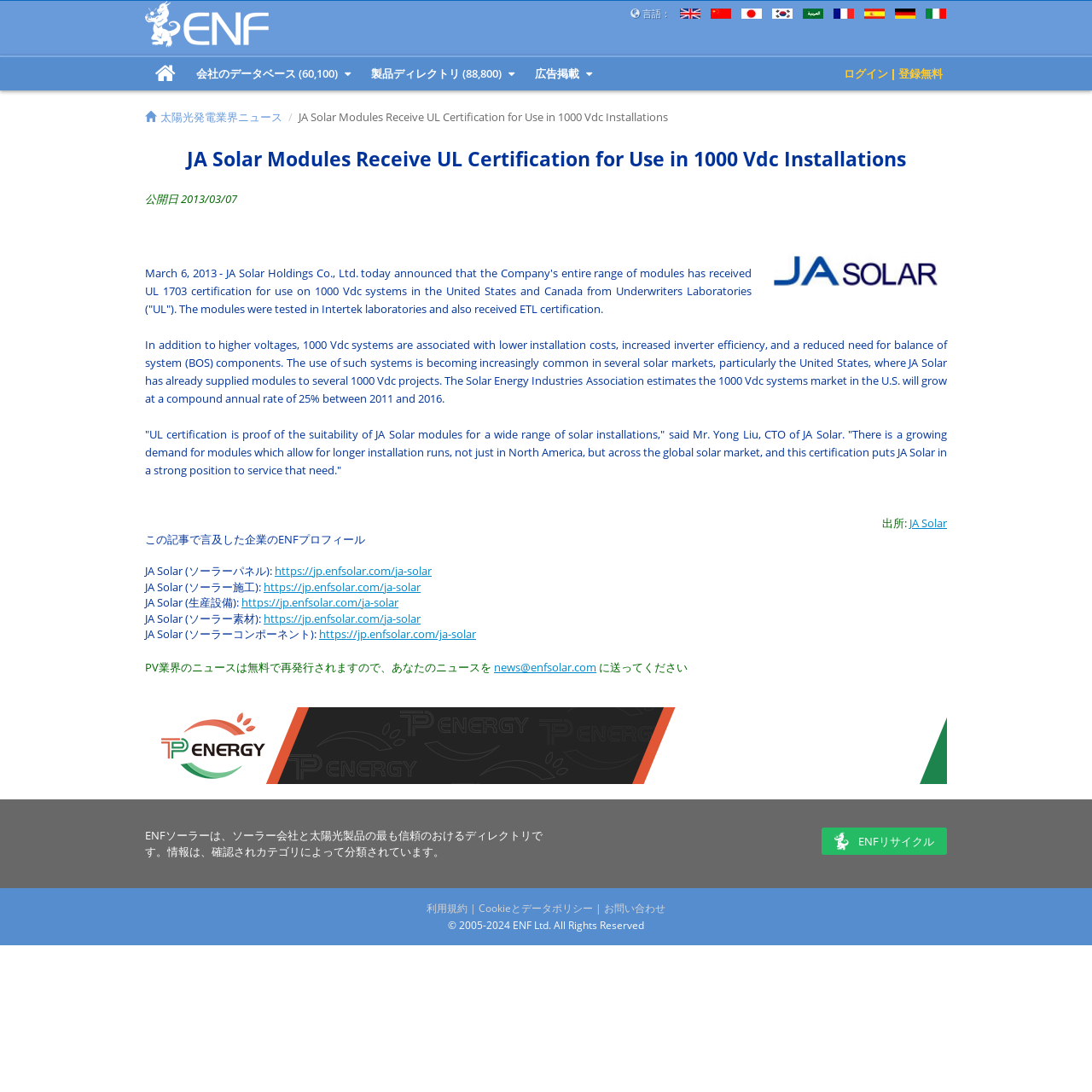Given the description "Cookieとデータポリシー", provide the bounding box coordinates of the corresponding UI element.

[0.438, 0.825, 0.543, 0.838]